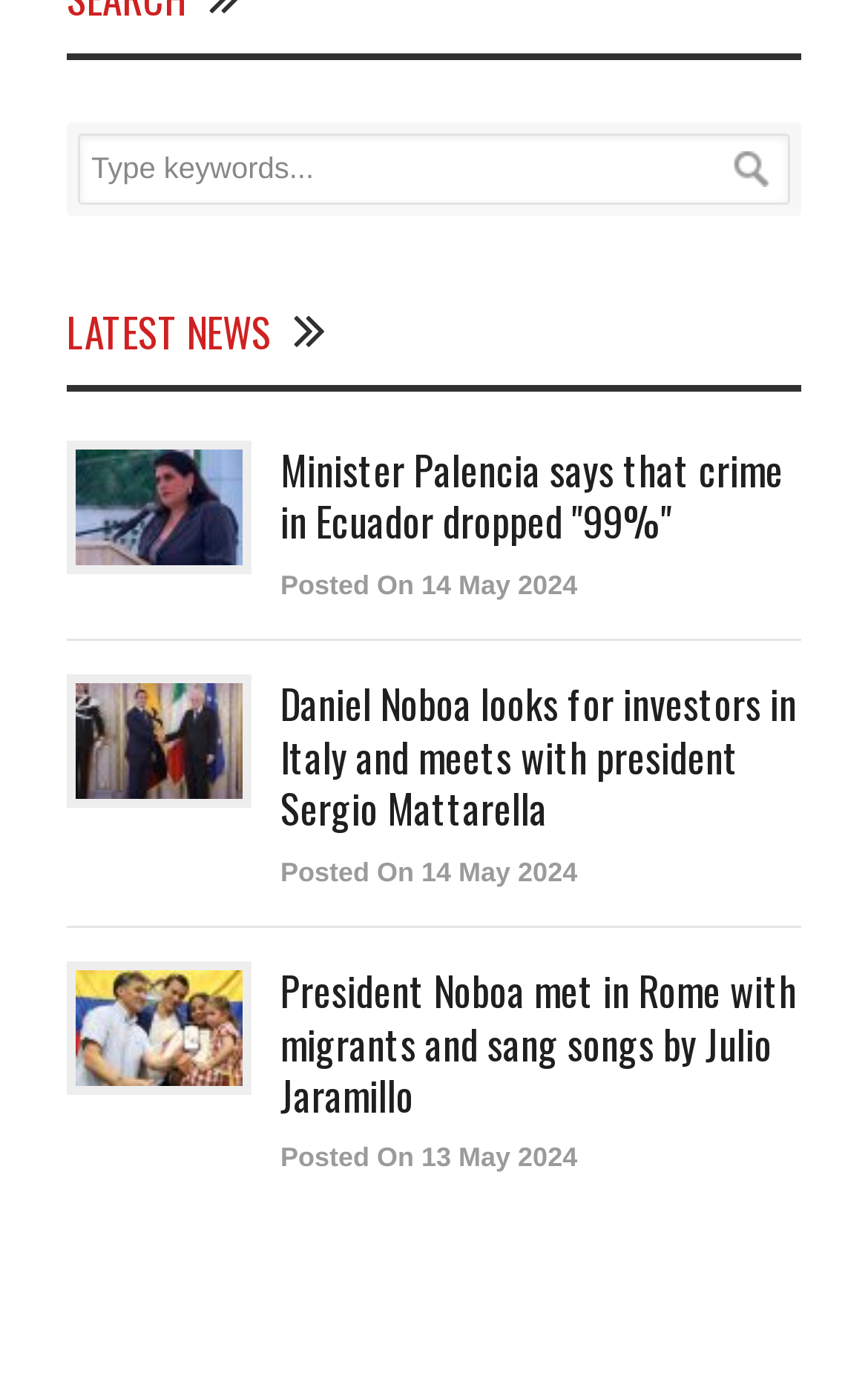What is the section title above the news articles?
Analyze the screenshot and provide a detailed answer to the question.

I found a heading element with the text 'LATEST NEWS' above the news articles, which suggests that it is the section title for the news articles.